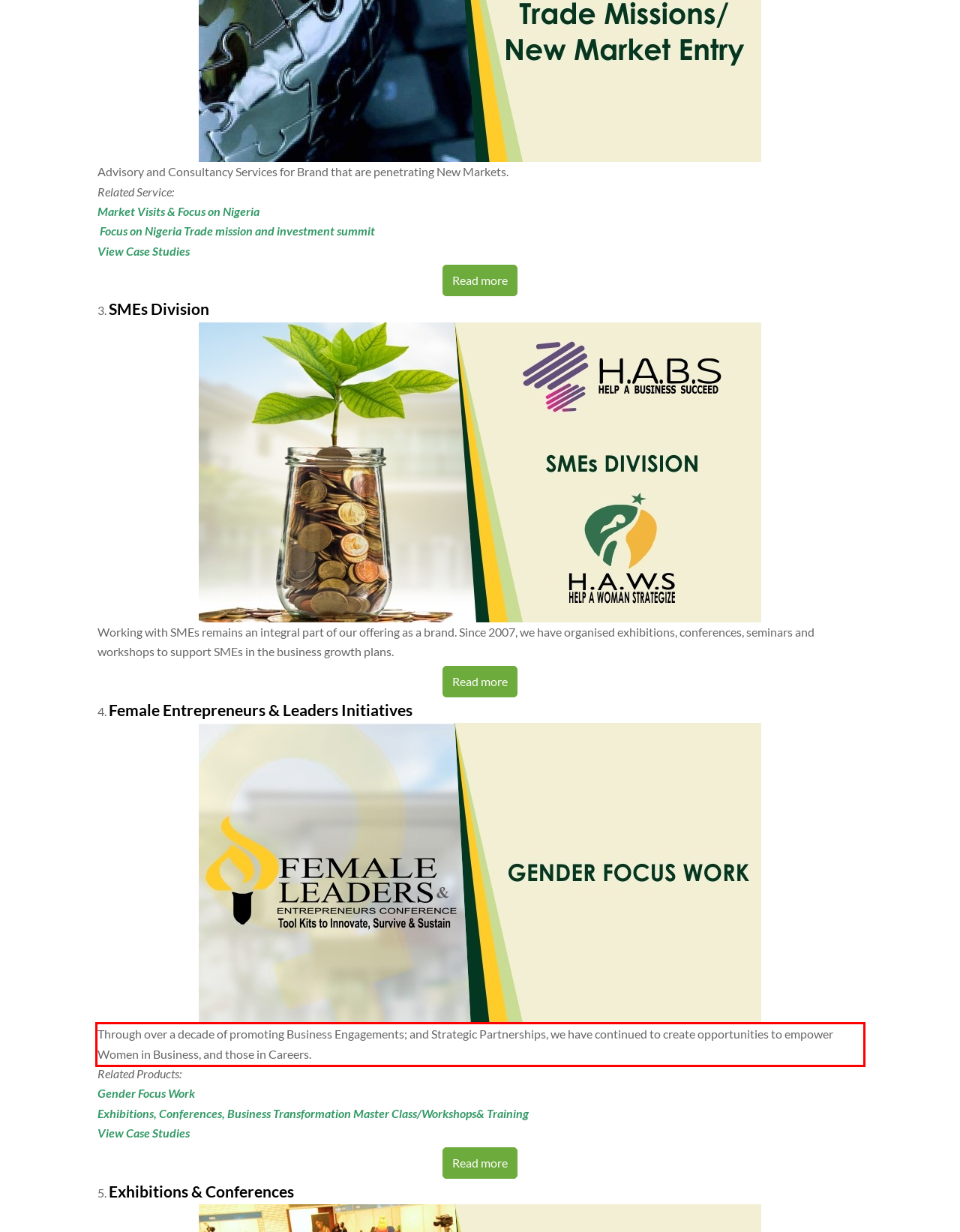From the provided screenshot, extract the text content that is enclosed within the red bounding box.

Through over a decade of promoting Business Engagements; and Strategic Partnerships, we have continued to create opportunities to empower Women in Business, and those in Careers.